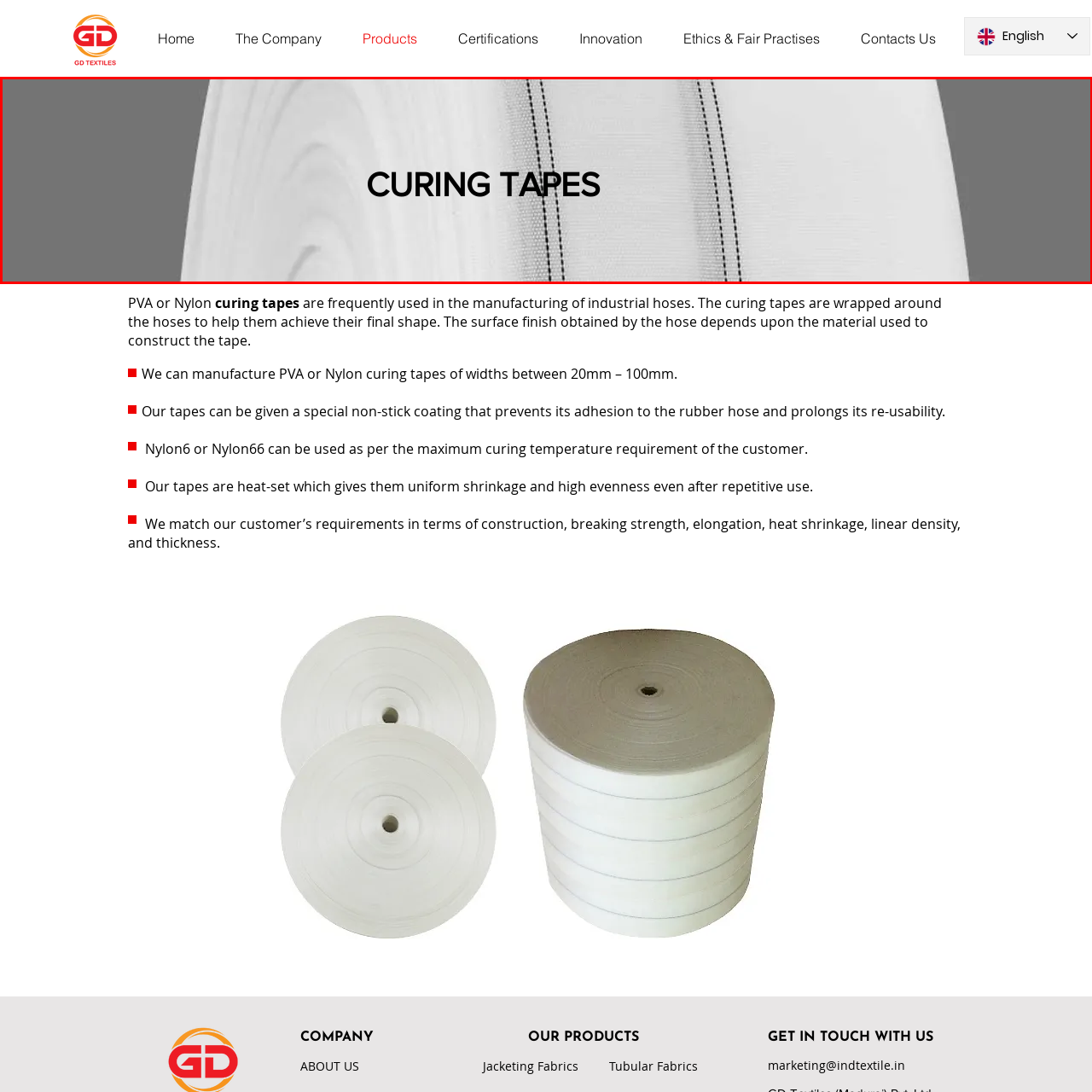What does the texture of the material resemble?
Please analyze the image within the red bounding box and respond with a detailed answer to the question.

The caption describes the subtle texture of the material shown as resembling a roll of tape, which complements the text and emphasizes the functional yet aesthetic qualities of curing tapes used in manufacturing processes.